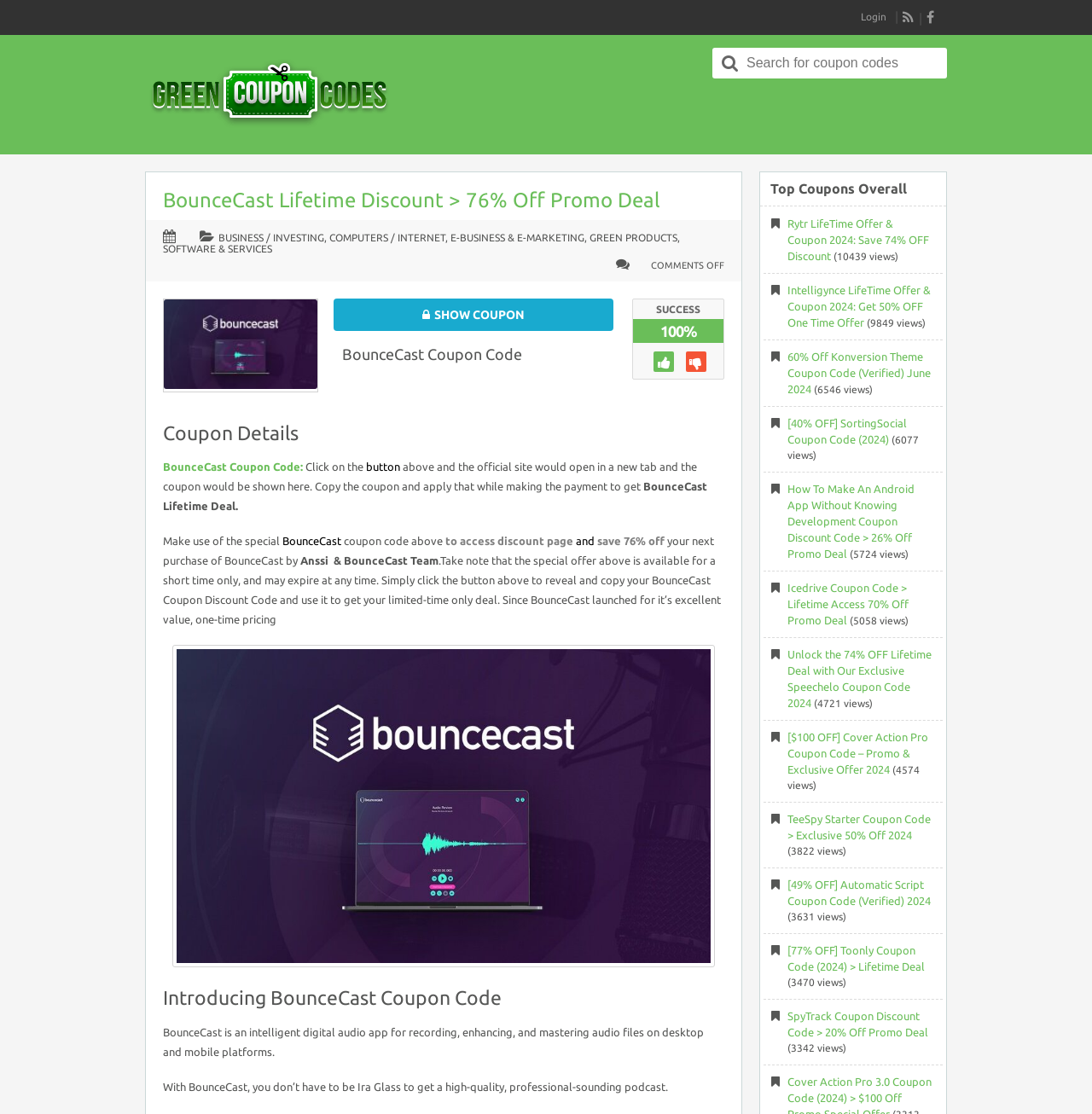Identify the bounding box coordinates necessary to click and complete the given instruction: "Search for coupons".

[0.652, 0.043, 0.867, 0.07]